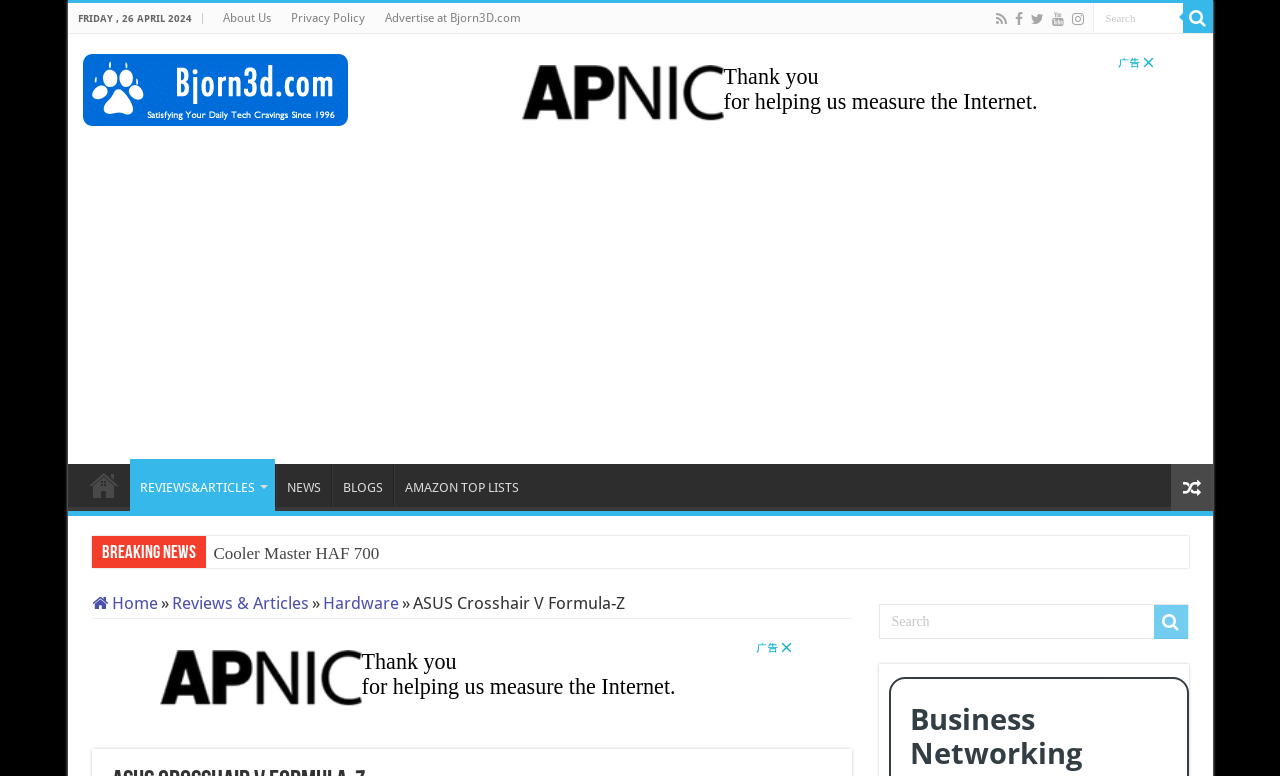Identify the bounding box coordinates of the area you need to click to perform the following instruction: "Click on the Home link".

[0.061, 0.598, 0.101, 0.652]